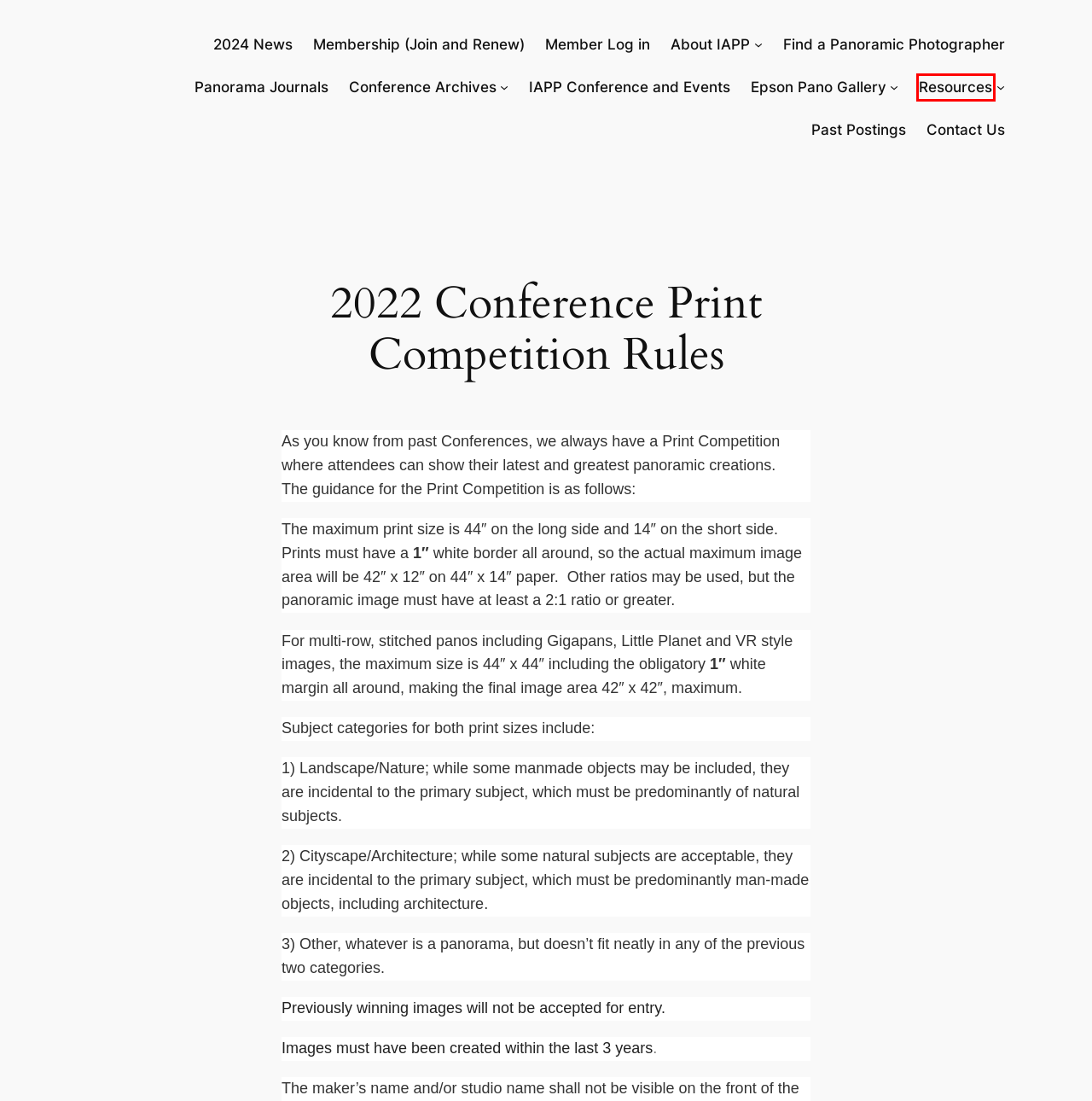Observe the webpage screenshot and focus on the red bounding box surrounding a UI element. Choose the most appropriate webpage description that corresponds to the new webpage after clicking the element in the bounding box. Here are the candidates:
A. Resources
B. IAPP Conferences and Events
C. Postings on Website
D. Find a Panoramic Photographer
E. Contact Us
F. About IAPP*
G. International Association of Panoramic Photographers - Member Service Home (this page)
H. Galleries

A